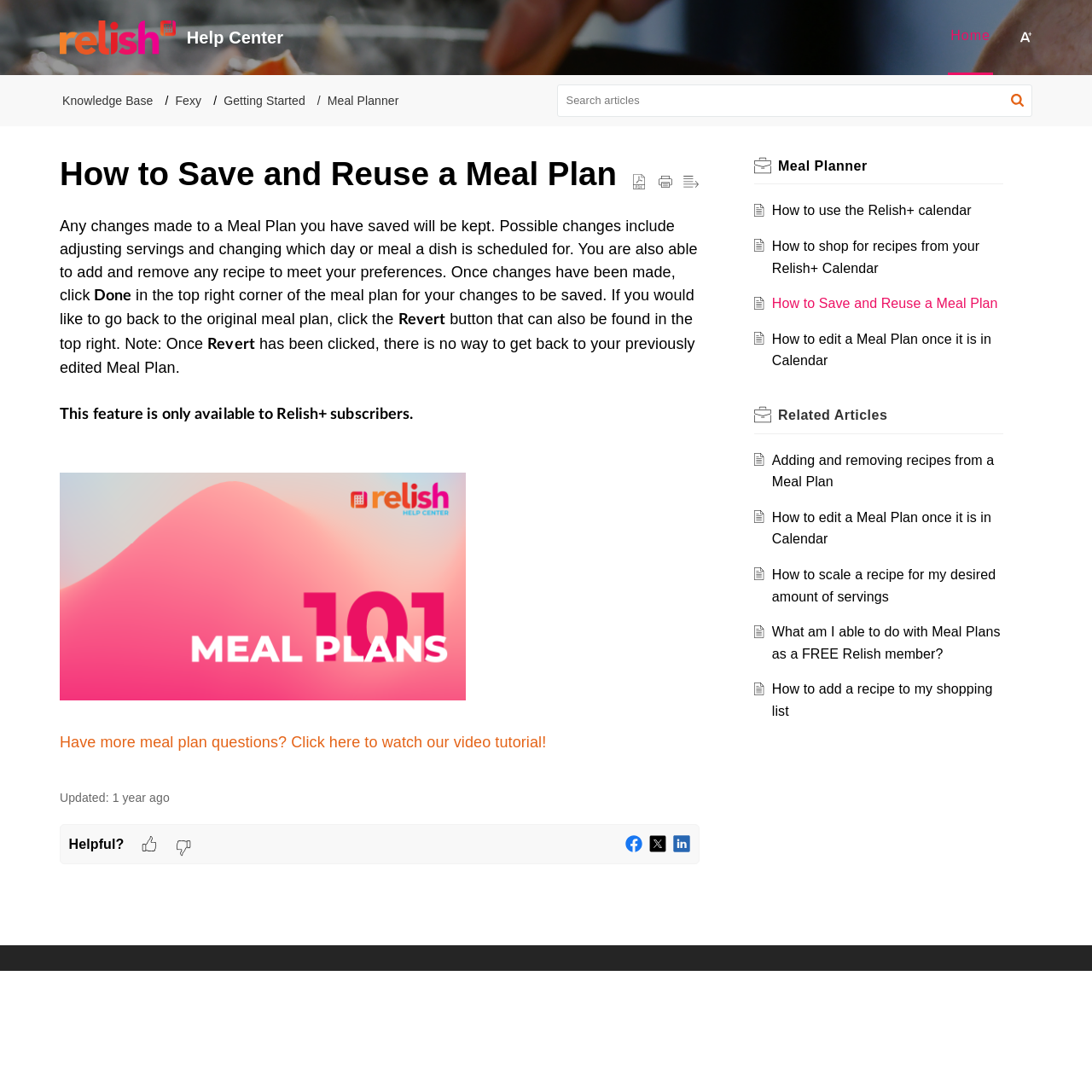How many related articles are there? Please answer the question using a single word or phrase based on the image.

5